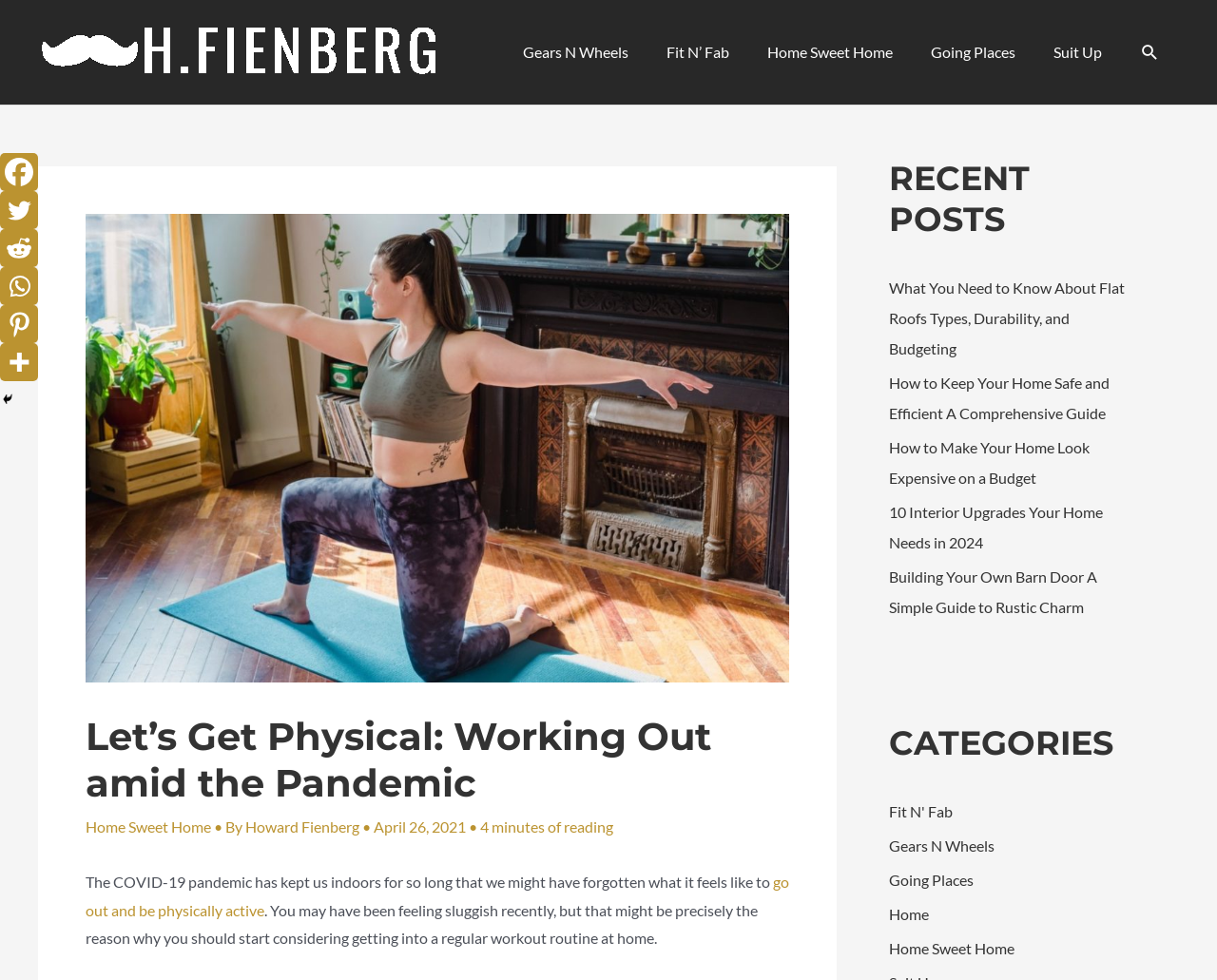Identify the bounding box coordinates of the element that should be clicked to fulfill this task: "Read the article about working out amid the pandemic". The coordinates should be provided as four float numbers between 0 and 1, i.e., [left, top, right, bottom].

[0.07, 0.727, 0.648, 0.822]